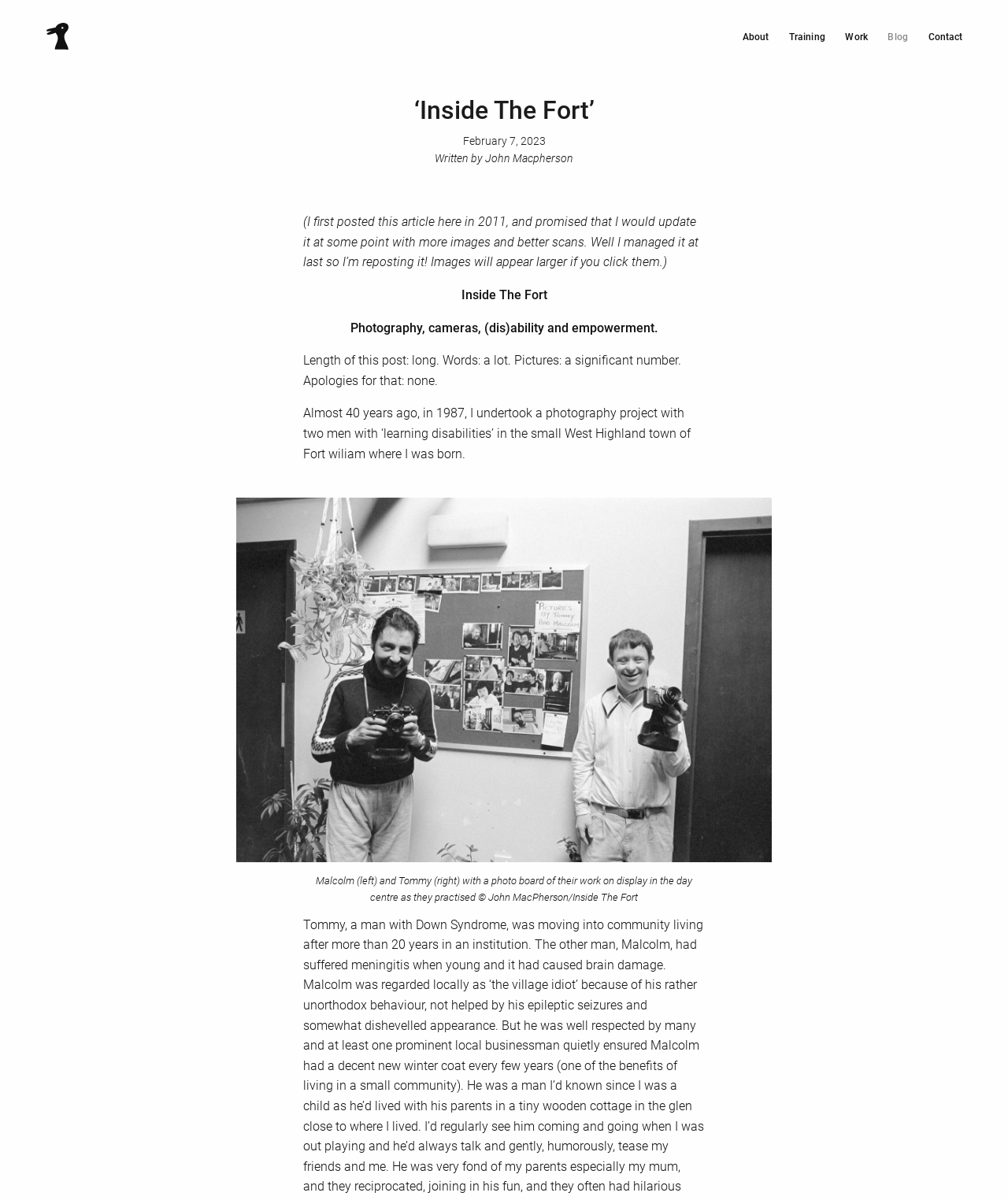Pinpoint the bounding box coordinates of the clickable area necessary to execute the following instruction: "Open the image of Malcolm and Tommy". The coordinates should be given as four float numbers between 0 and 1, namely [left, top, right, bottom].

[0.235, 0.415, 0.765, 0.718]